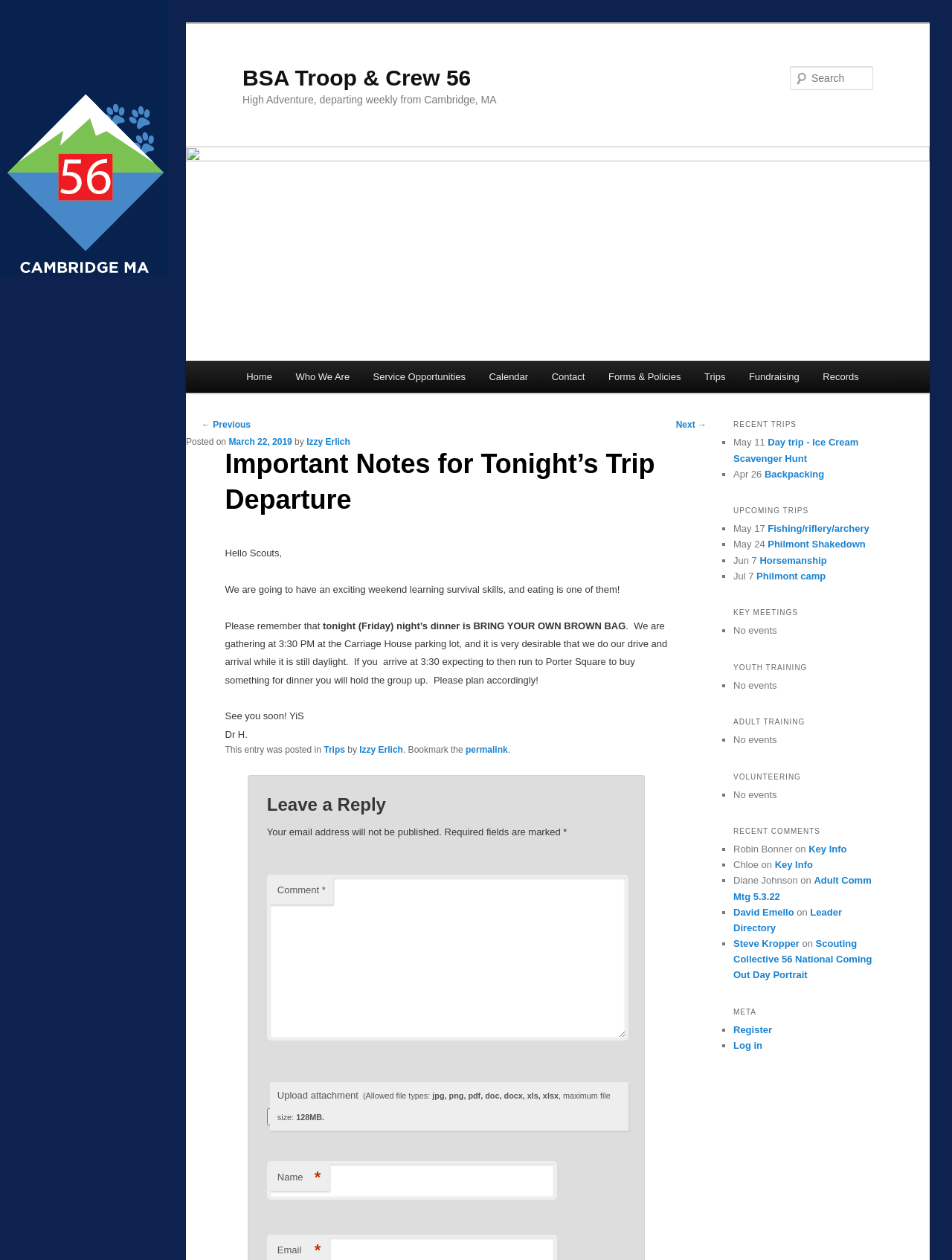Your task is to find and give the main heading text of the webpage.

BSA Troop & Crew 56